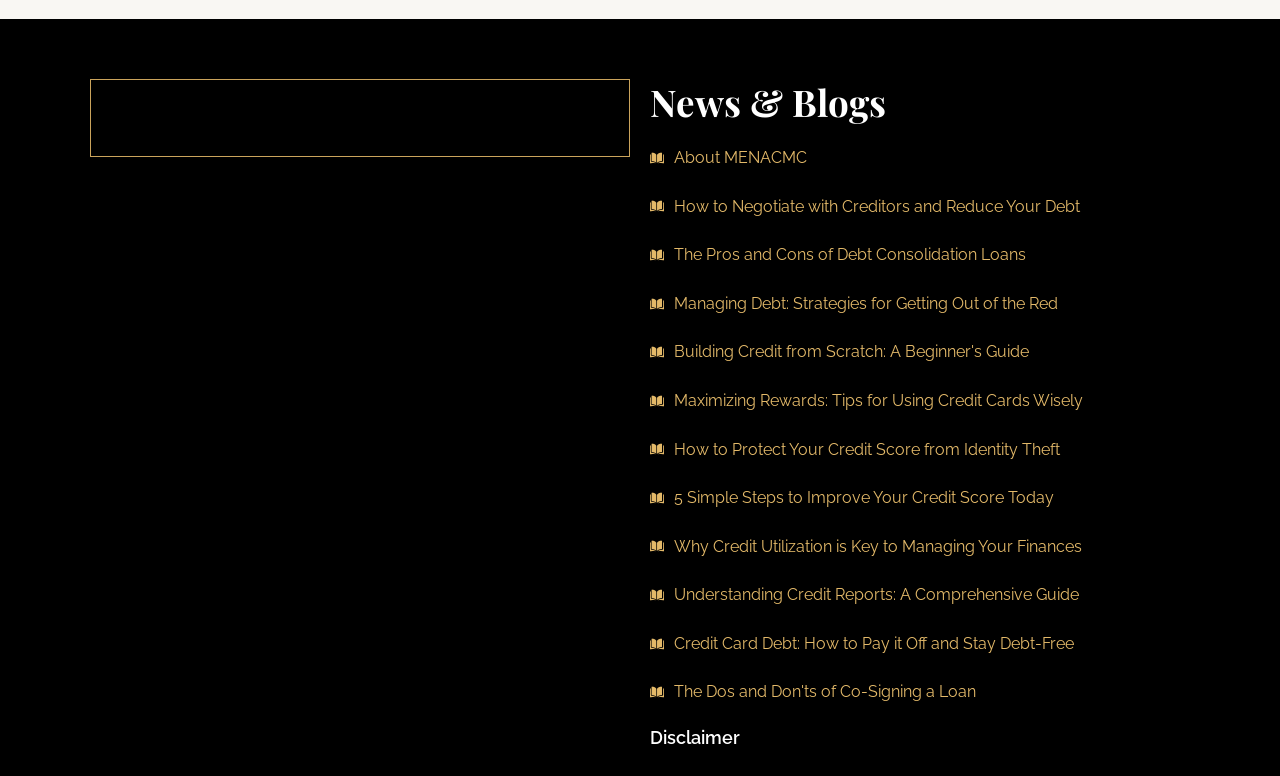Determine the bounding box coordinates for the area that needs to be clicked to fulfill this task: "Read about debt consolidation loans". The coordinates must be given as four float numbers between 0 and 1, i.e., [left, top, right, bottom].

[0.508, 0.312, 0.802, 0.345]